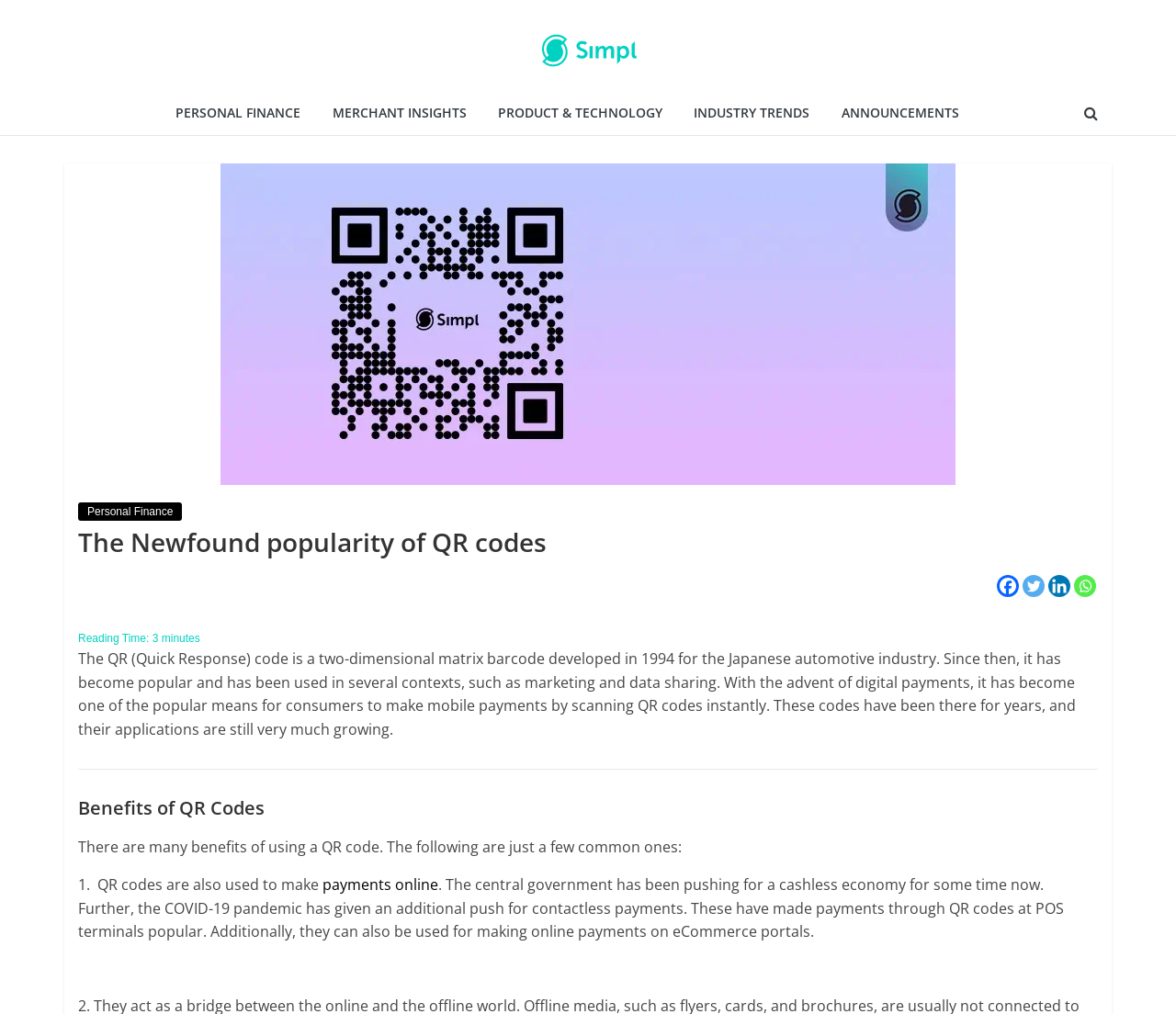Please examine the image and provide a detailed answer to the question: What is the benefit of using QR codes mentioned in the webpage?

The webpage mentions that one of the benefits of using QR codes is to make payments online, as stated in the paragraph 'There are many benefits of using a QR code...'.